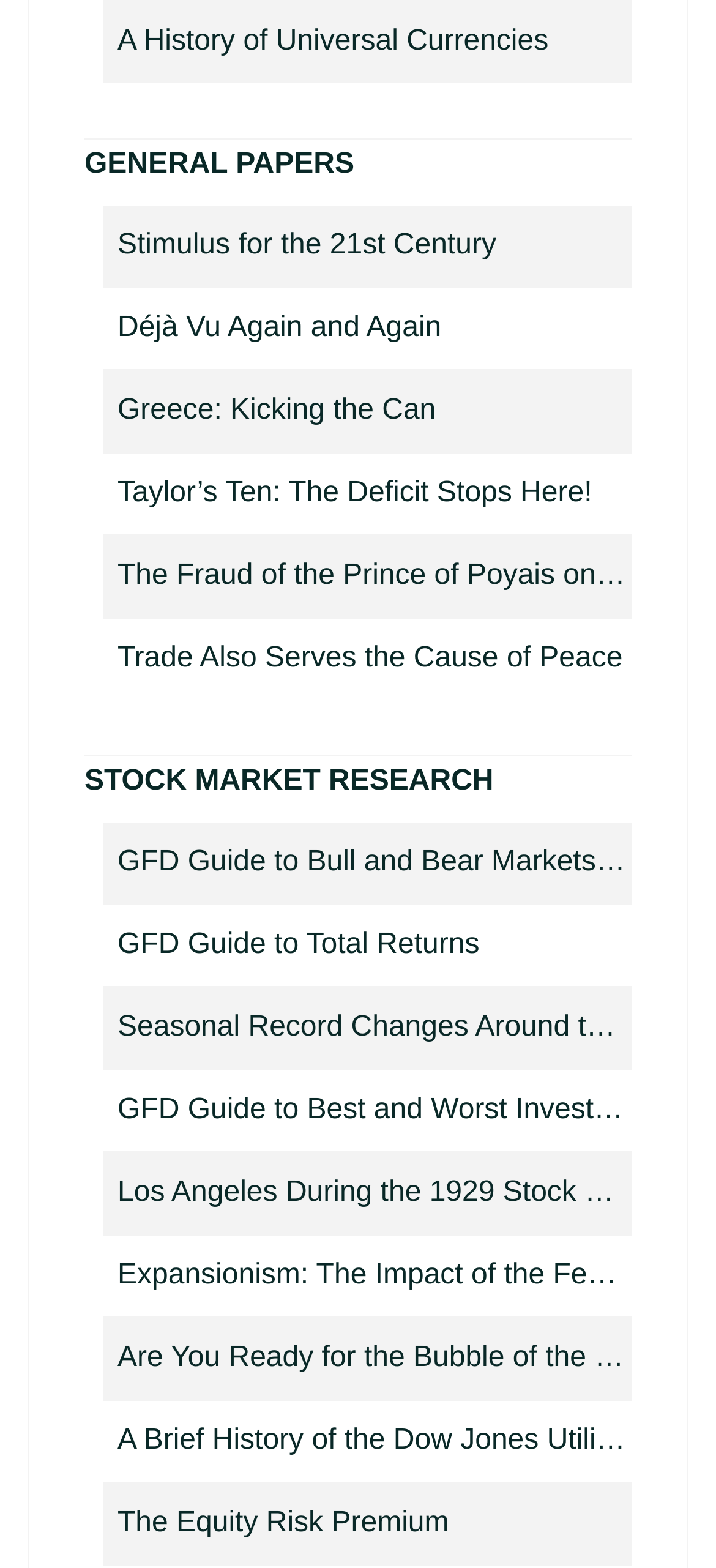Using details from the image, please answer the following question comprehensively:
How many categories are there on the webpage?

There are two categories on the webpage, 'GENERAL PAPERS' and 'STOCK MARKET RESEARCH', which are indicated by static text elements.